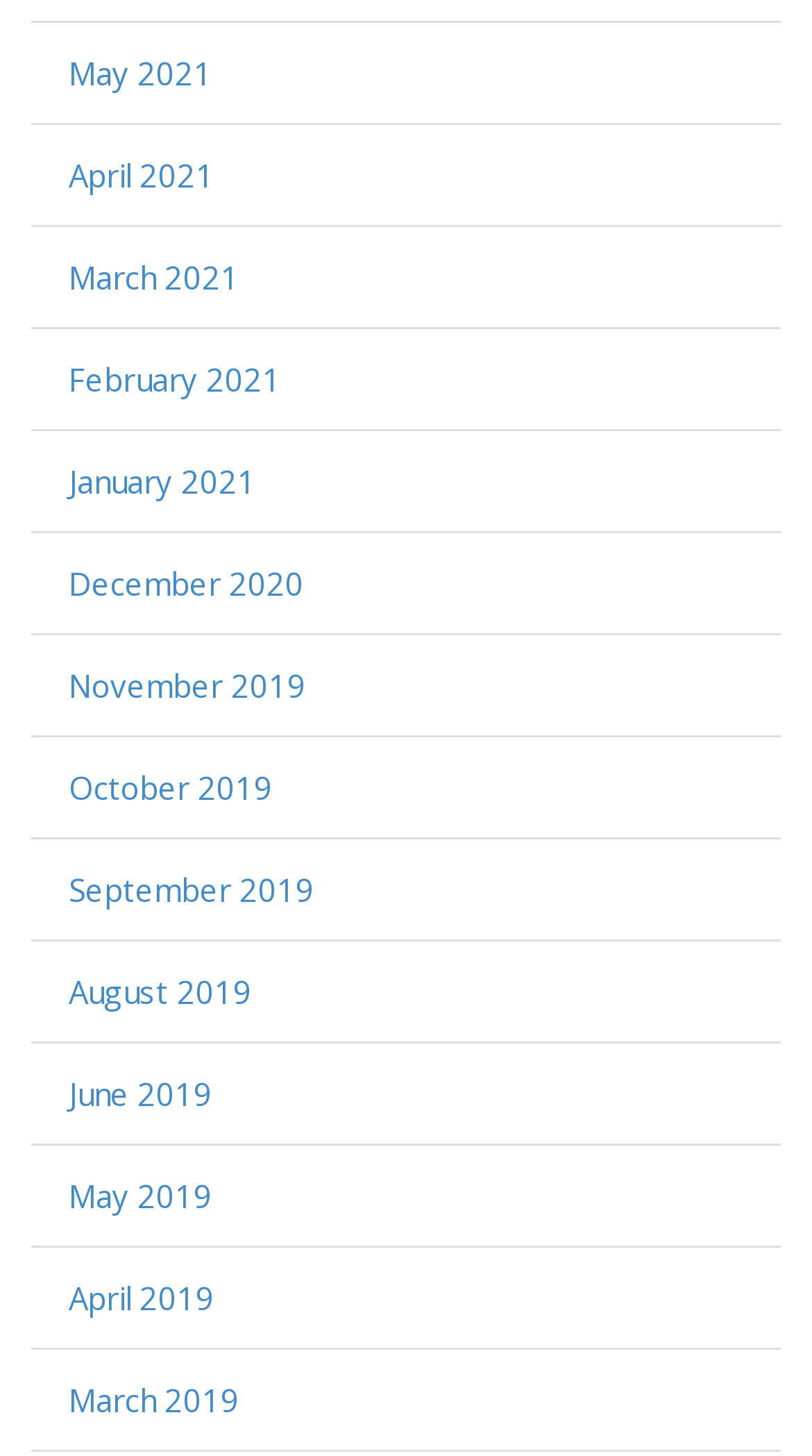Specify the bounding box coordinates of the element's area that should be clicked to execute the given instruction: "view April 2021". The coordinates should be four float numbers between 0 and 1, i.e., [left, top, right, bottom].

[0.085, 0.107, 0.264, 0.135]